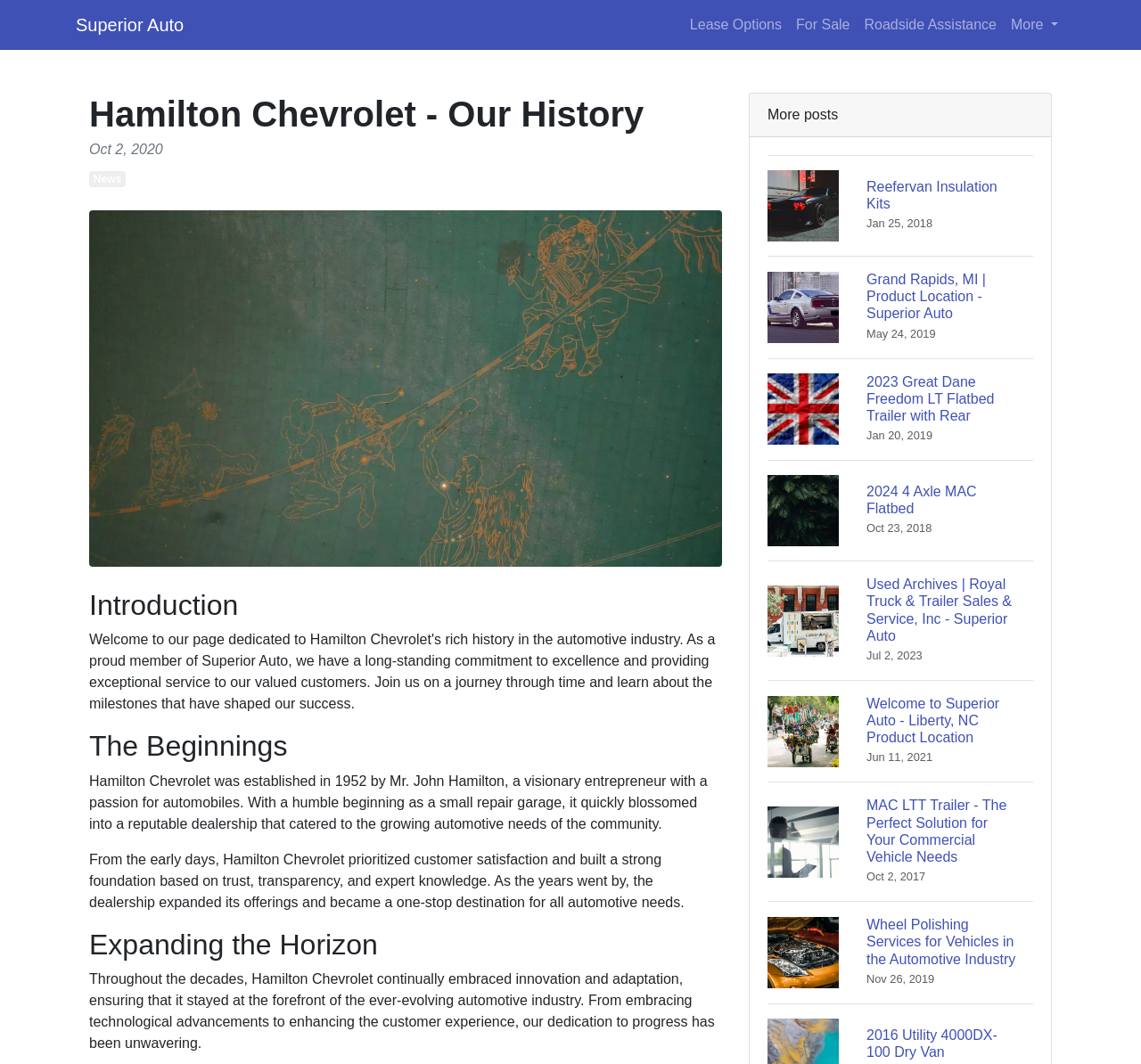Provide a comprehensive description of the webpage.

The webpage is about the history of Hamilton Chevrolet, a member of Superior Auto, in the automotive industry. At the top, there is a header section with a link to Superior Auto and several navigation links, including "Lease Options", "For Sale", "Roadside Assistance", and a "More" button that expands to reveal more options.

Below the header section, there is a large image that spans across the page. Above the image, there is a heading that reads "Hamilton Chevrolet - Our History" and a date "Oct 2, 2020". 

The main content of the page is divided into several sections, each with a heading that describes a different era in the history of Hamilton Chevrolet. The first section is "Introduction", followed by "The Beginnings", which describes how the company was established in 1952 by Mr. John Hamilton. The next section is "Expanding the Horizon", which talks about the company's growth and innovation over the years.

To the right of the main content, there is a sidebar that lists several news articles or blog posts, each with a heading, a brief summary, and an image. The articles are listed in reverse chronological order, with the most recent one at the top. The topics of the articles range from product locations to wheel polishing services for vehicles in the automotive industry.

Overall, the webpage provides a detailed history of Hamilton Chevrolet, its milestones, and its commitment to excellence in the automotive industry.